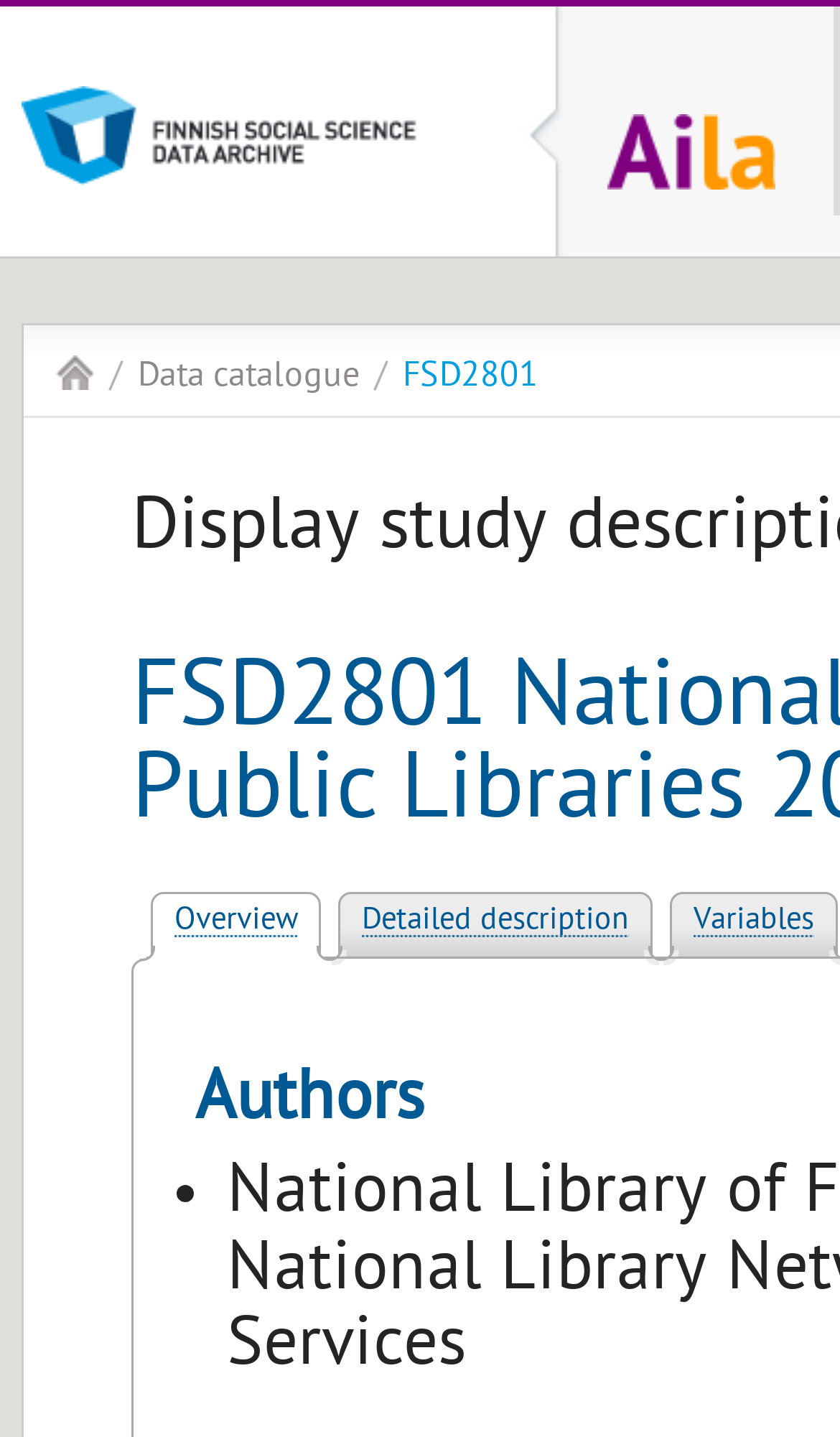What is the symbol used as a list marker?
Based on the screenshot, provide a one-word or short-phrase response.

•